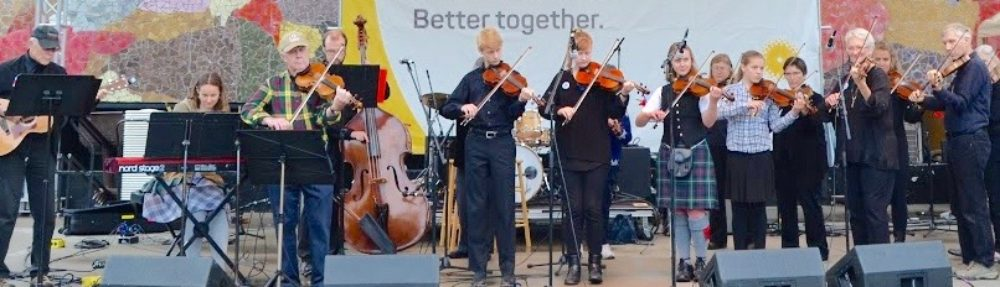Create a detailed narrative for the image.

The image captures a lively performance by a group of musicians at an outdoor event, showcasing a blend of traditional and contemporary Scottish music. The ensemble, comprising primarily fiddle players, stands on a stage adorned with vibrant backdrops that include colorful patterns and the phrase "Better together," hinting at themes of community and collaboration. Alongside the fiddlers, a cellist and a guitarist enhance the harmonious soundscape, while a keyboardist adds depth to the musical arrangement. Participants range in age, reflecting a diverse group united by their passion for music, creating an atmosphere of joy and inclusivity. This gathering appears to be part of the Northwest Scottish Fiddlers' workshop, where musicians come together to celebrate their cultural heritage through music.